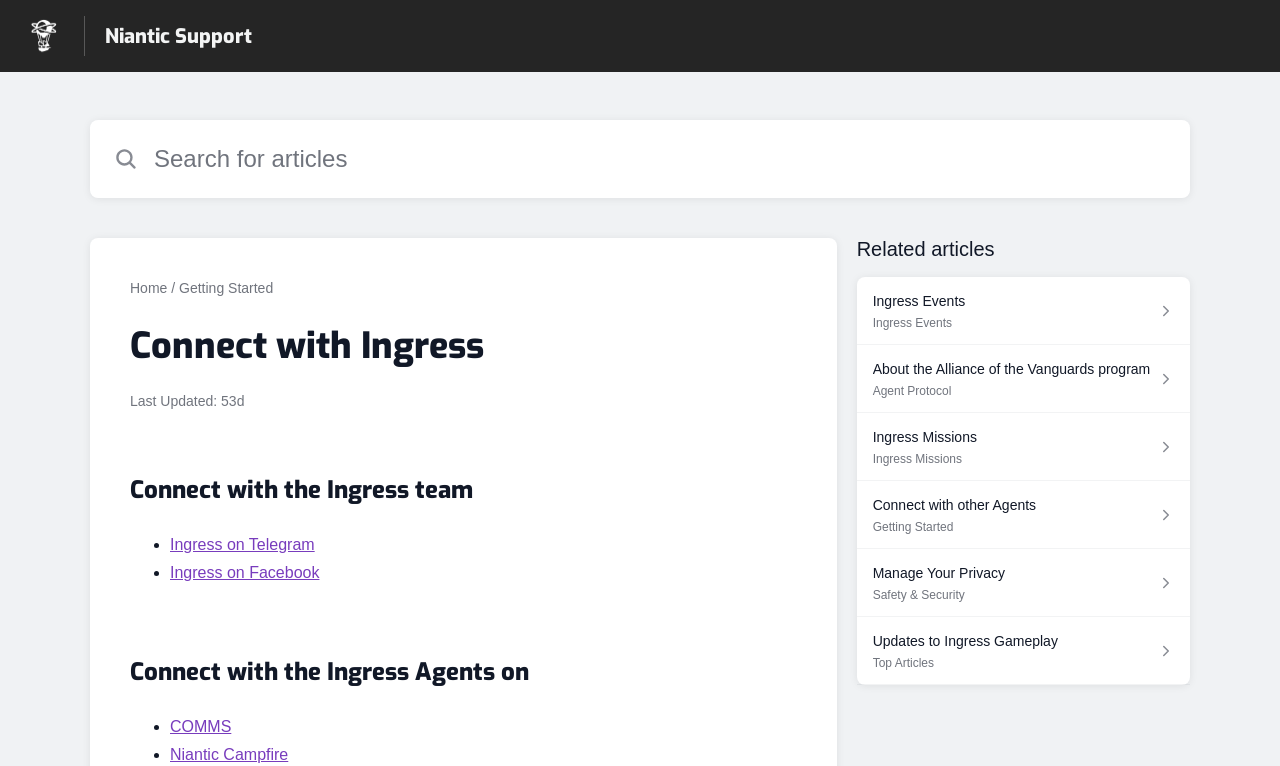How can users connect with the Ingress Agents?
Please answer the question with as much detail as possible using the screenshot.

According to the webpage, users can connect with the Ingress Agents through COMMS, which is likely a platform or resource provided by the Ingress team.